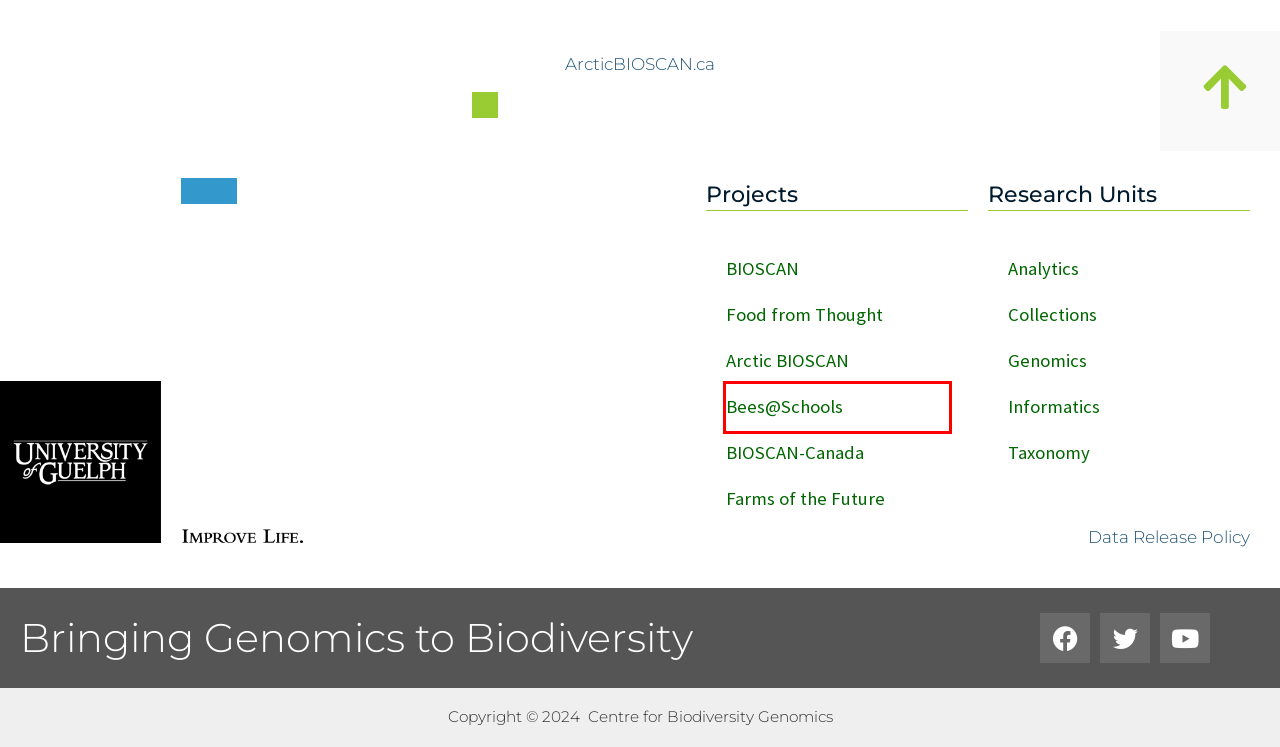You are given a screenshot of a webpage with a red rectangle bounding box around an element. Choose the best webpage description that matches the page after clicking the element in the bounding box. Here are the candidates:
A. Farms of the Future – Centre for Biodiversity Genomics
B. Collections – Centre for Biodiversity Genomics
C. BIOSCAN-Canada – Centre for Biodiversity Genomics
D. Analytics – Centre for Biodiversity Genomics
E. Food from Thought – Centre for Biodiversity Genomics
F. Taxonomy – Centre for Biodiversity Genomics
G. Bees@Schools – Centre for Biodiversity Genomics
H. Informatics – Centre for Biodiversity Genomics

G